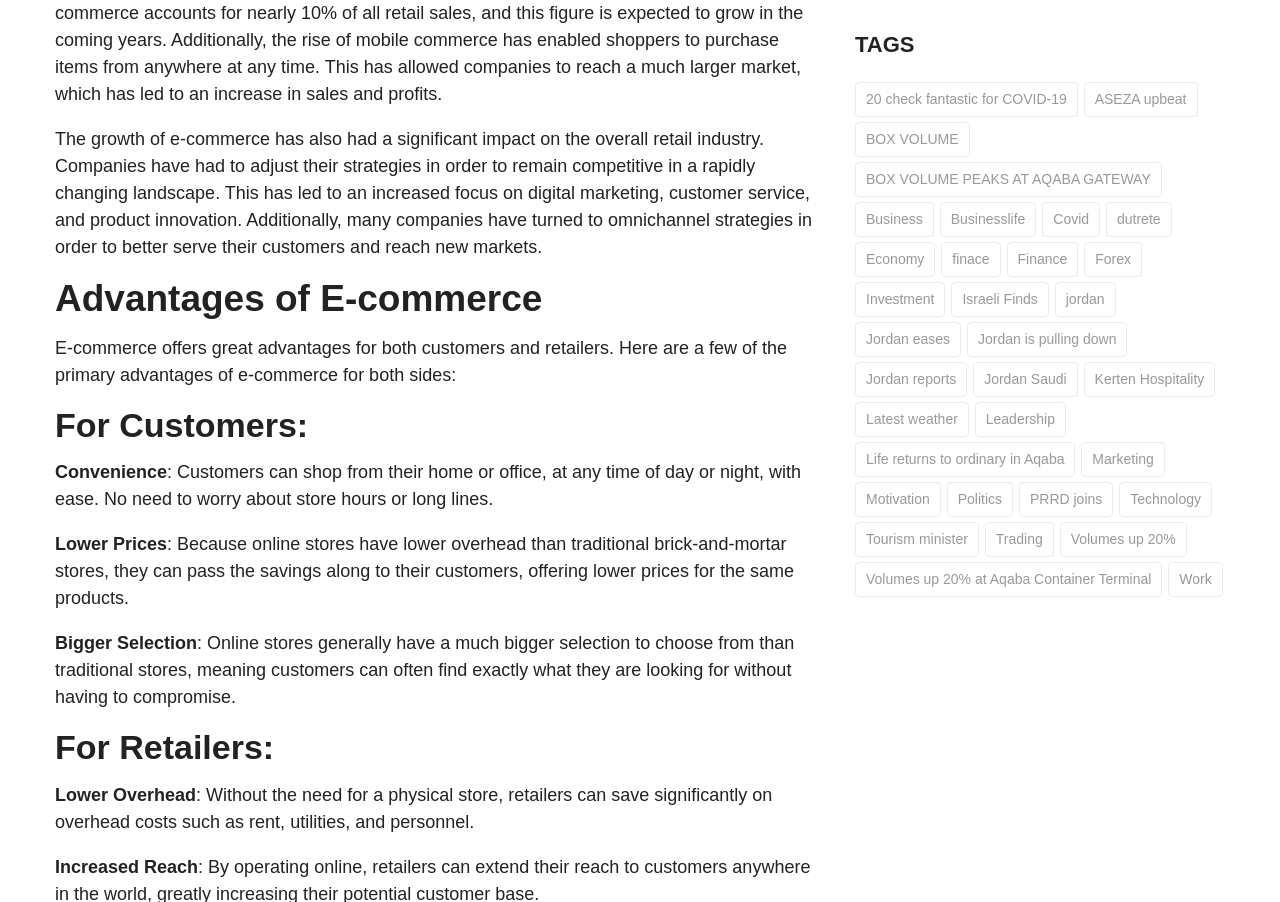Please determine the bounding box coordinates for the element with the description: "Trading".

[0.769, 0.578, 0.823, 0.617]